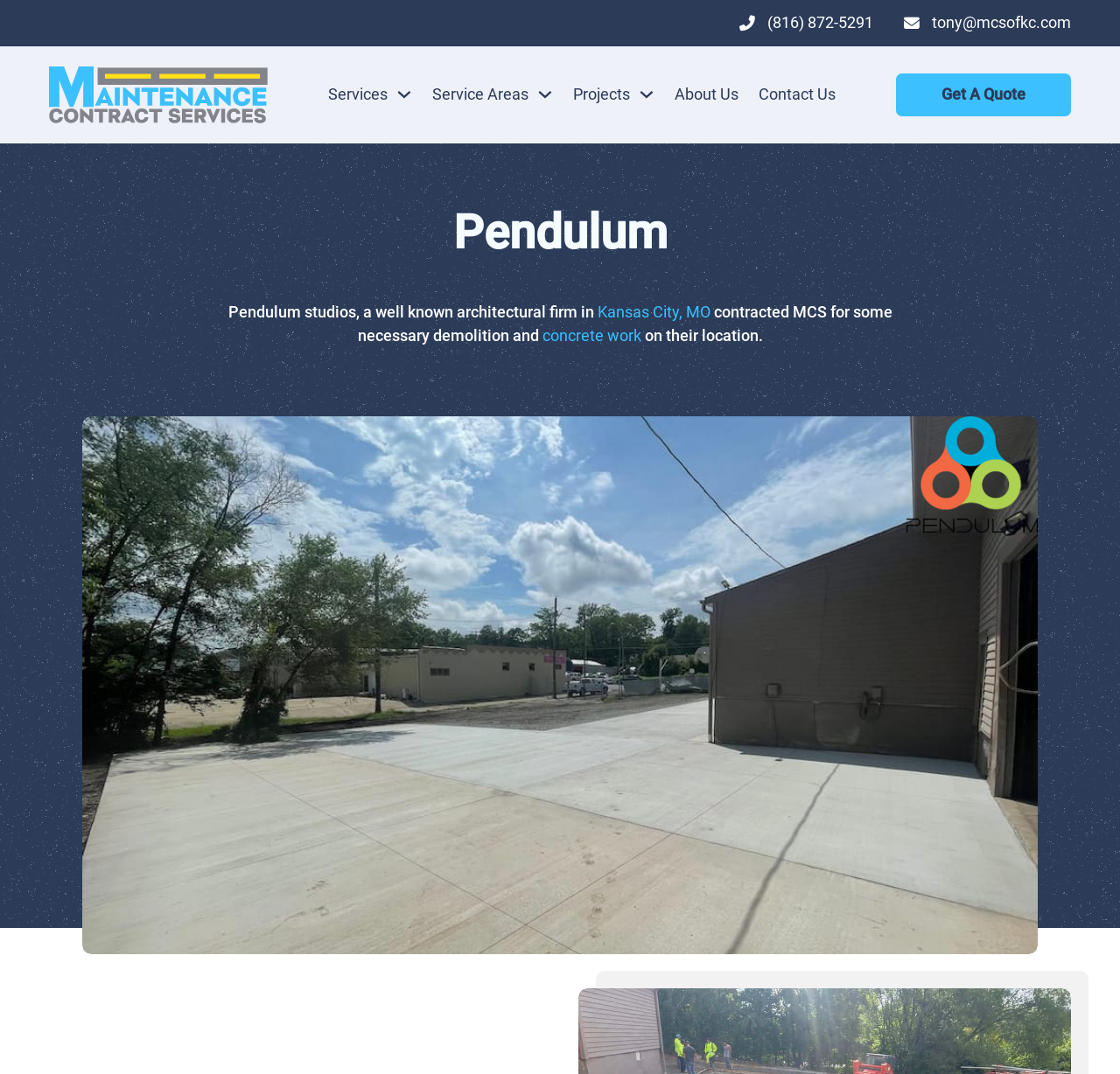Please give a one-word or short phrase response to the following question: 
What is the location of Pendulum Studios?

Kansas City, MO